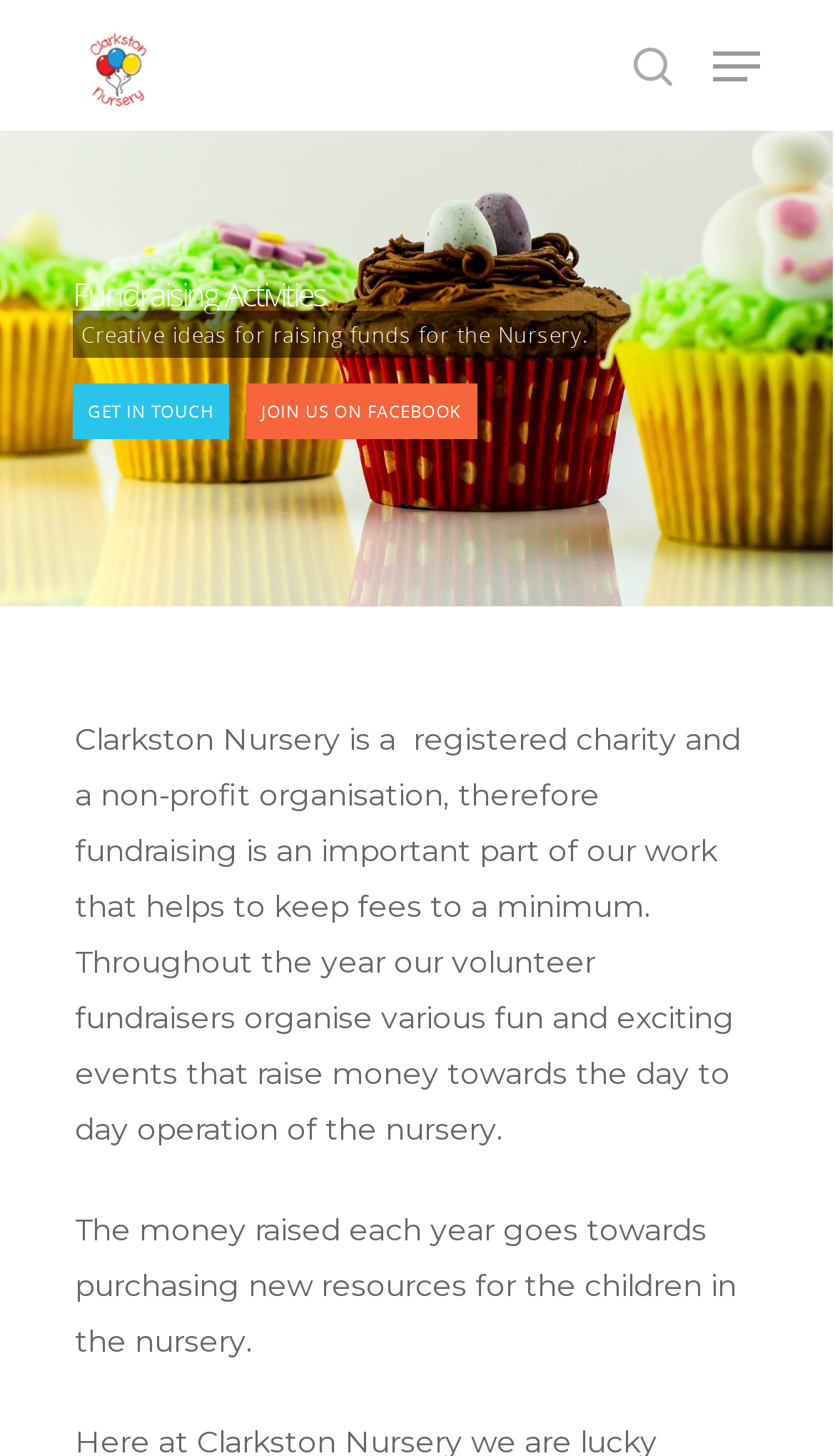Using the given element description, provide the bounding box coordinates (top-left x, top-left y, bottom-right x, bottom-right y) for the corresponding UI element in the screenshot: Nursery Fees

[0.63, 0.535, 0.912, 0.57]